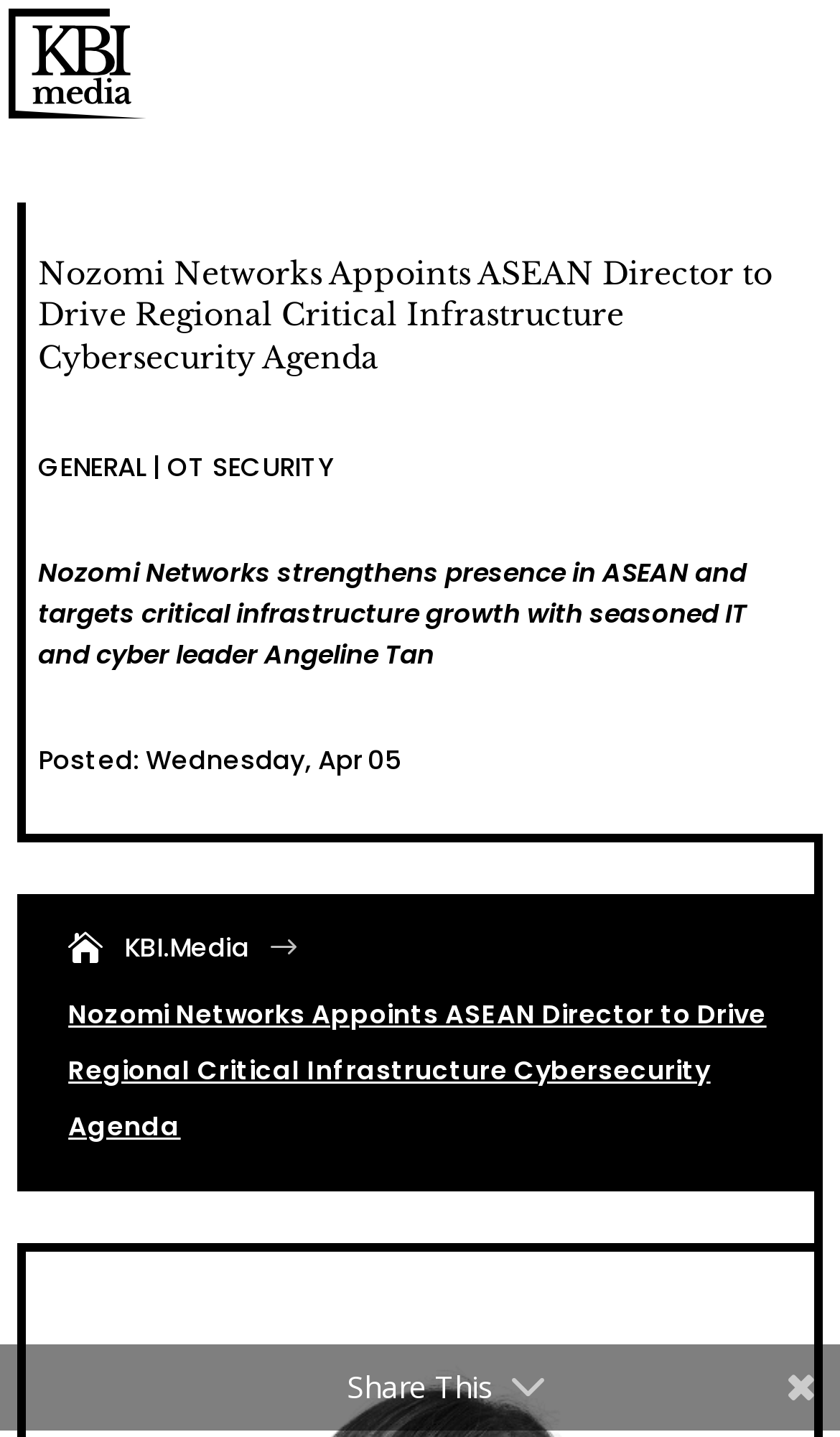Respond to the question below with a single word or phrase:
What is the category of the article?

OT SECURITY